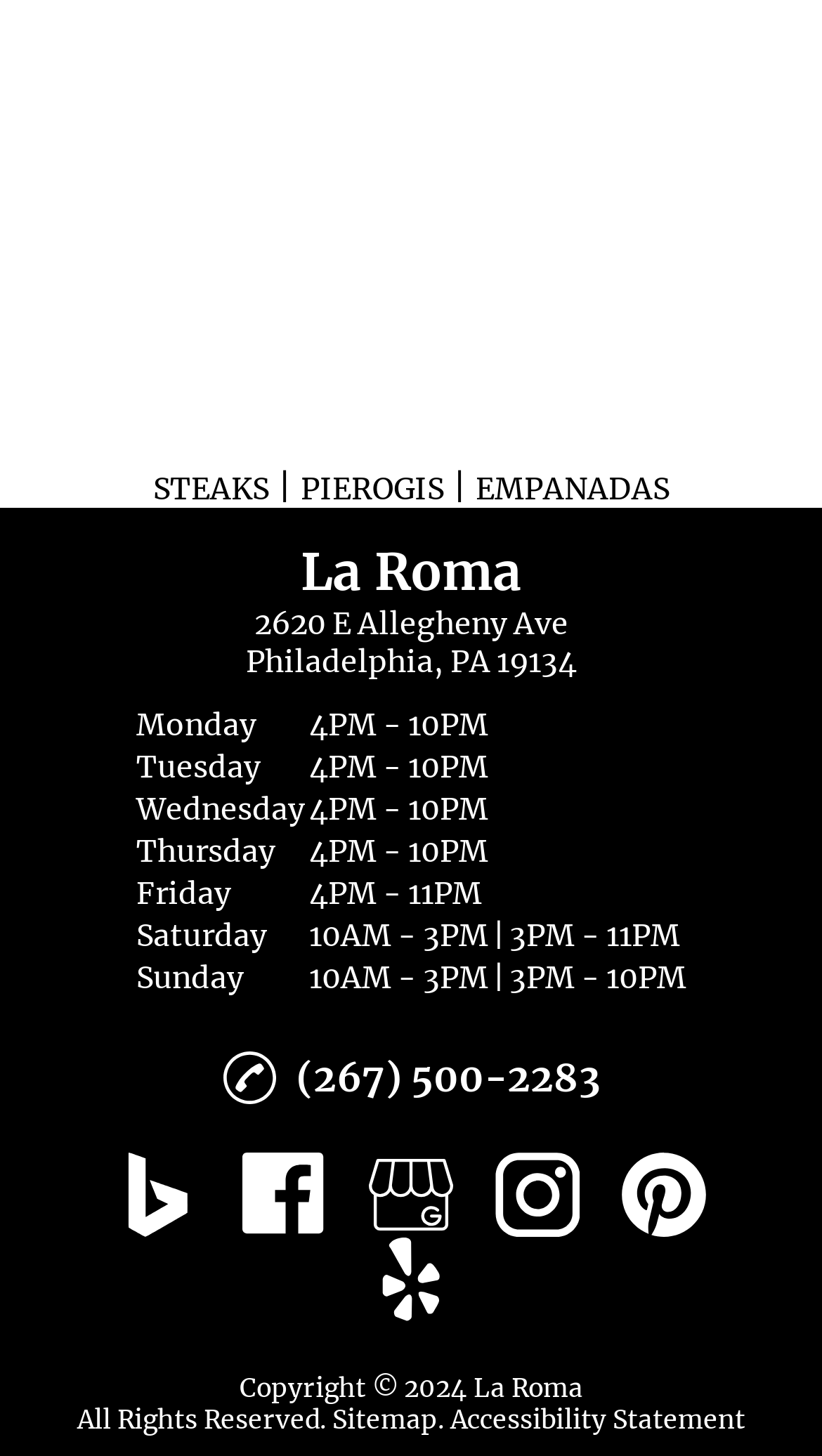From the details in the image, provide a thorough response to the question: How can I contact La Roma by phone?

The phone number of La Roma is listed on the webpage as (267) 500-2283, which is located next to a 'Phone' icon.